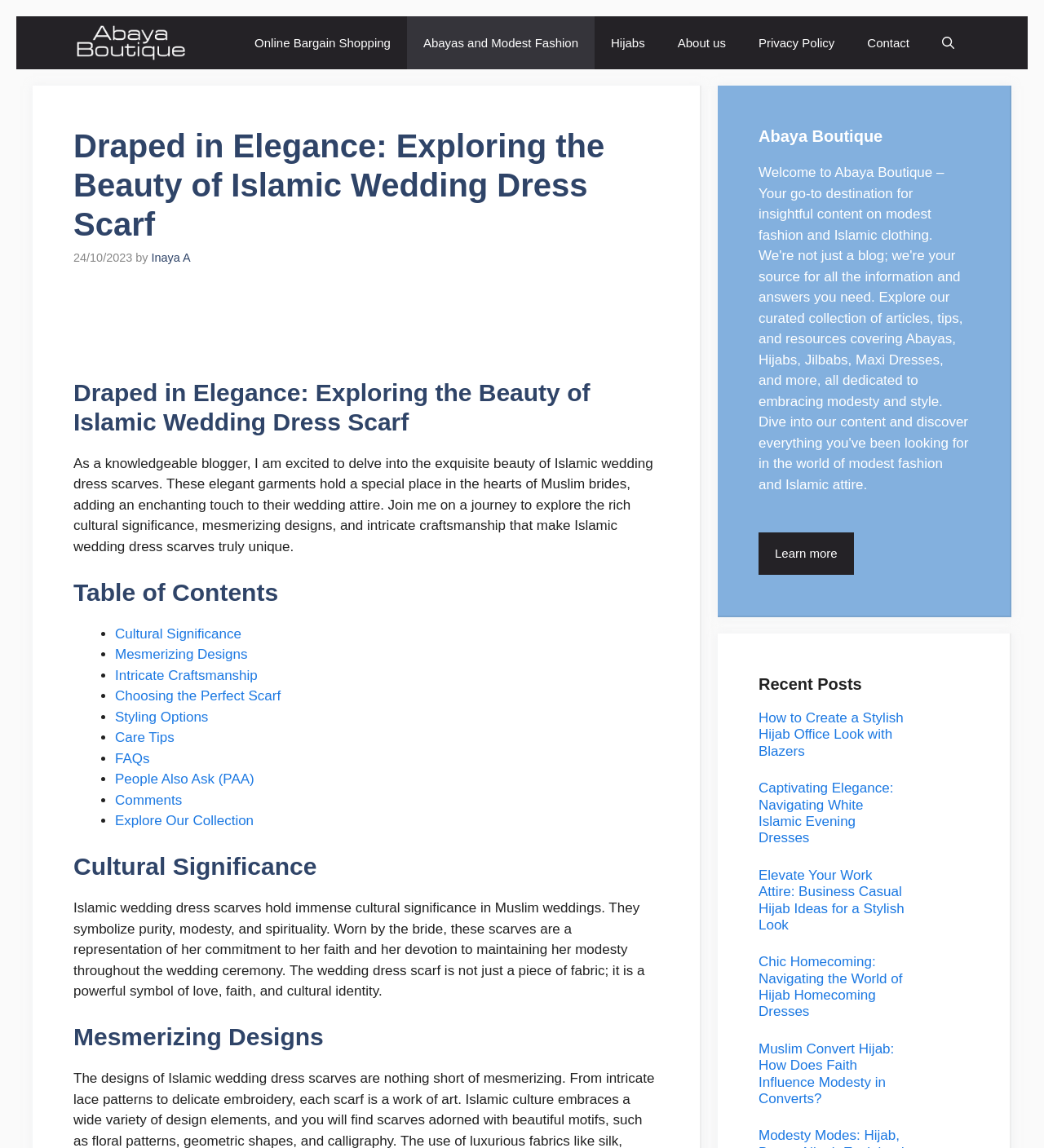What are some recent posts mentioned on the webpage?
Using the image as a reference, give an elaborate response to the question.

Some recent posts mentioned on the webpage include 'How to Create a Stylish Hijab Office Look with Blazers', 'Captivating Elegance: Navigating White Islamic Evening Dresses', 'Elevate Your Work Attire: Business Casual Hijab Ideas for a Stylish Look', and others, which are listed under the heading 'Recent Posts'.